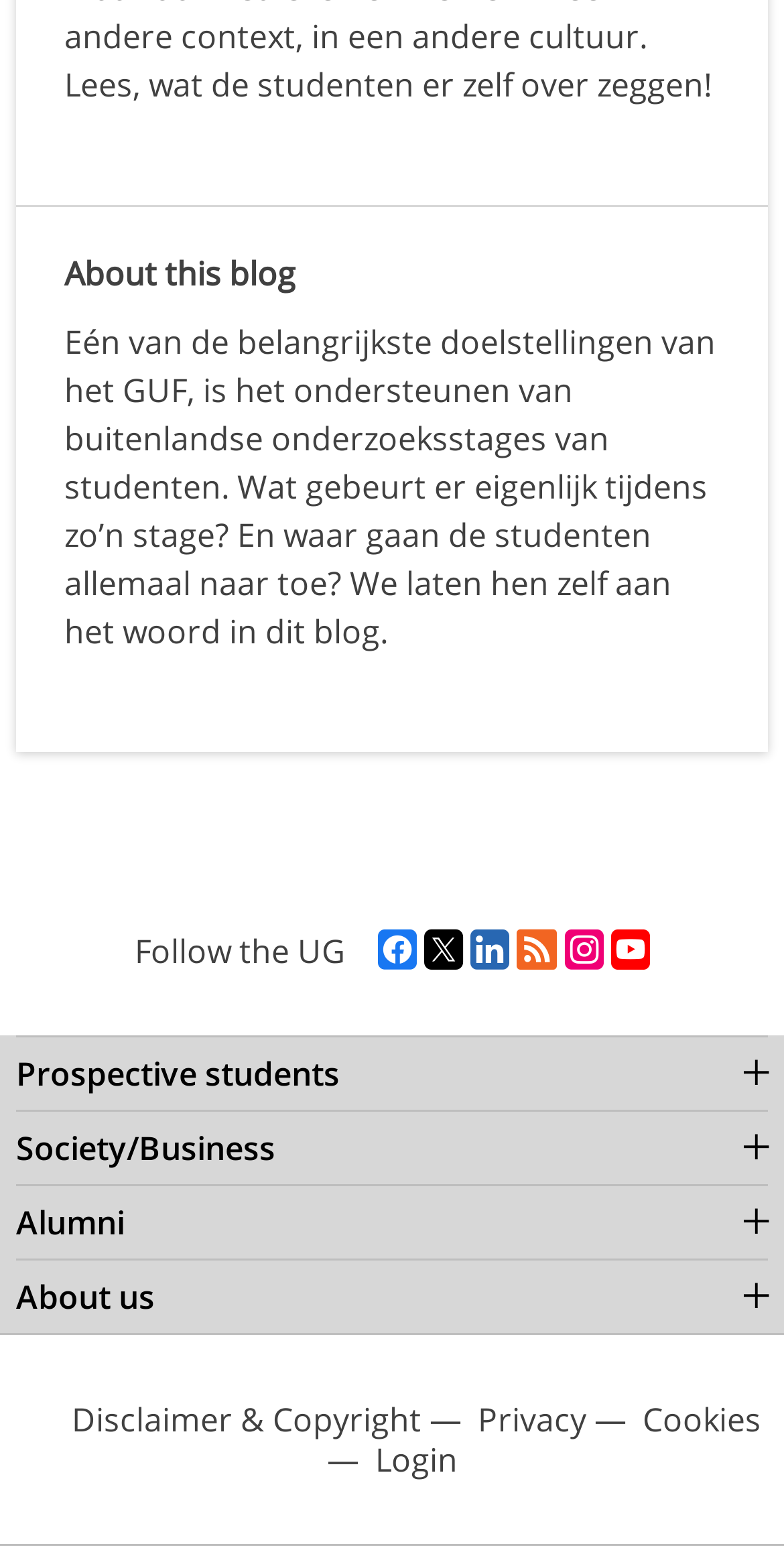Locate the UI element described by Disclaimer & Copyright in the provided webpage screenshot. Return the bounding box coordinates in the format (top-left x, top-left y, bottom-right x, bottom-right y), ensuring all values are between 0 and 1.

[0.091, 0.905, 0.537, 0.931]